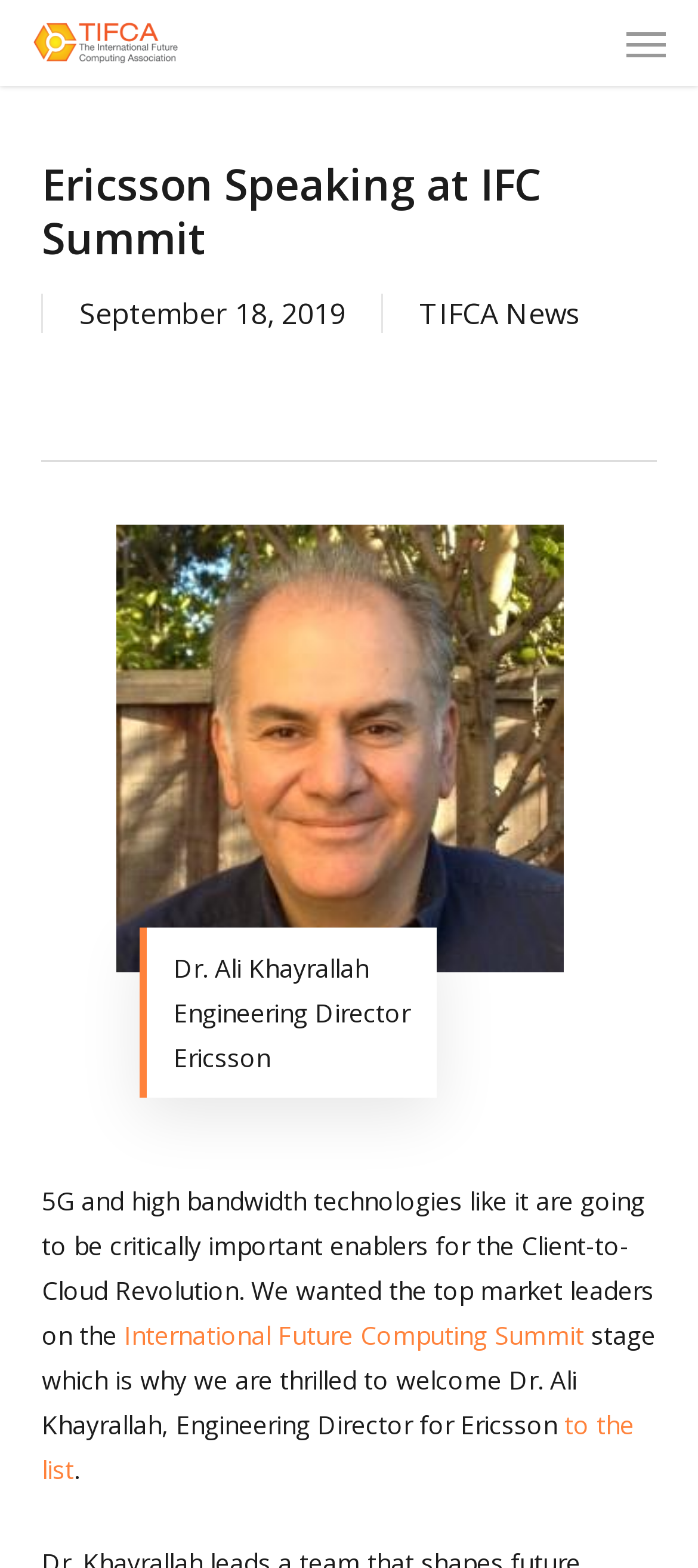Please give a one-word or short phrase response to the following question: 
What is the name of the association?

TIFCA